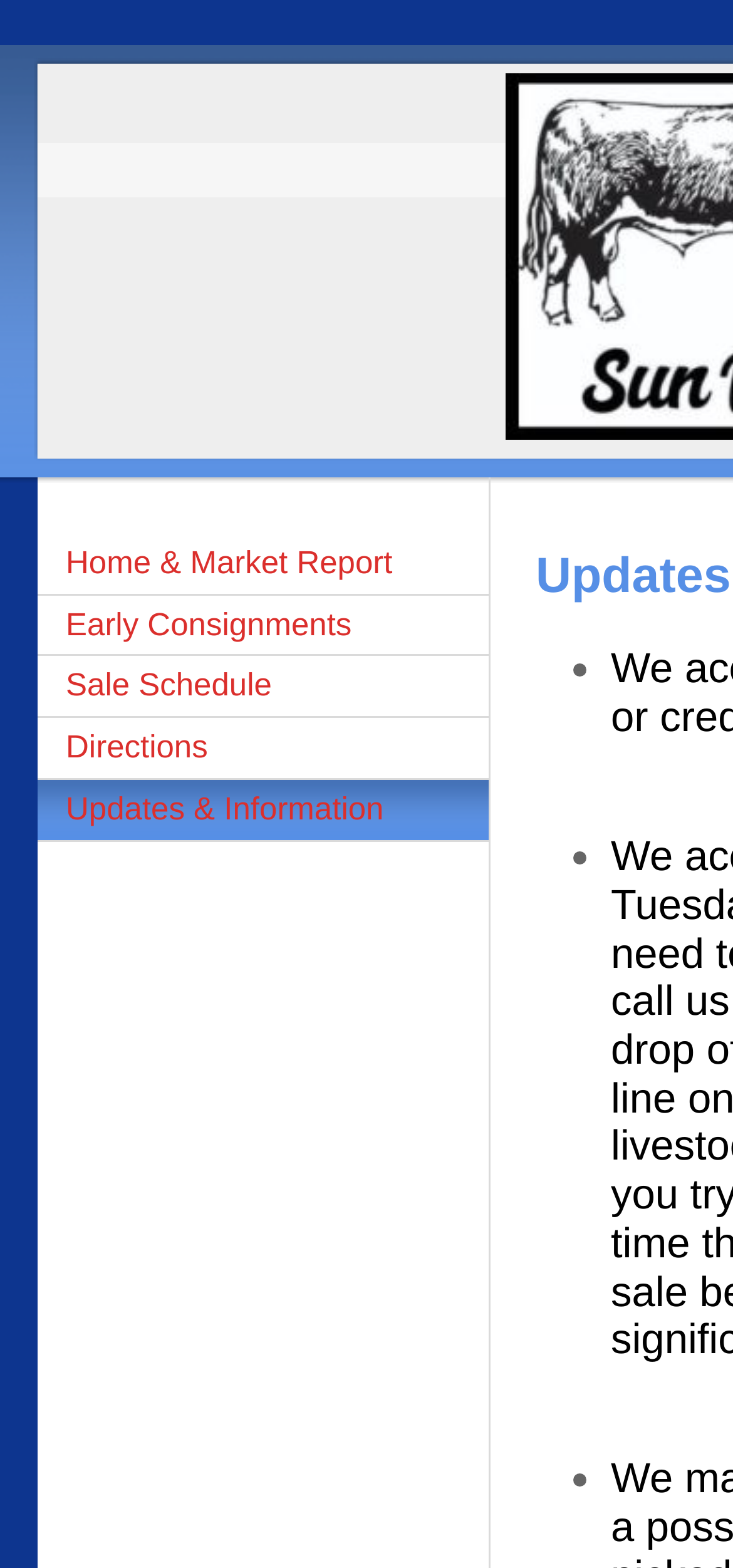What is the first link in the top menu?
Give a one-word or short-phrase answer derived from the screenshot.

Home & Market Report